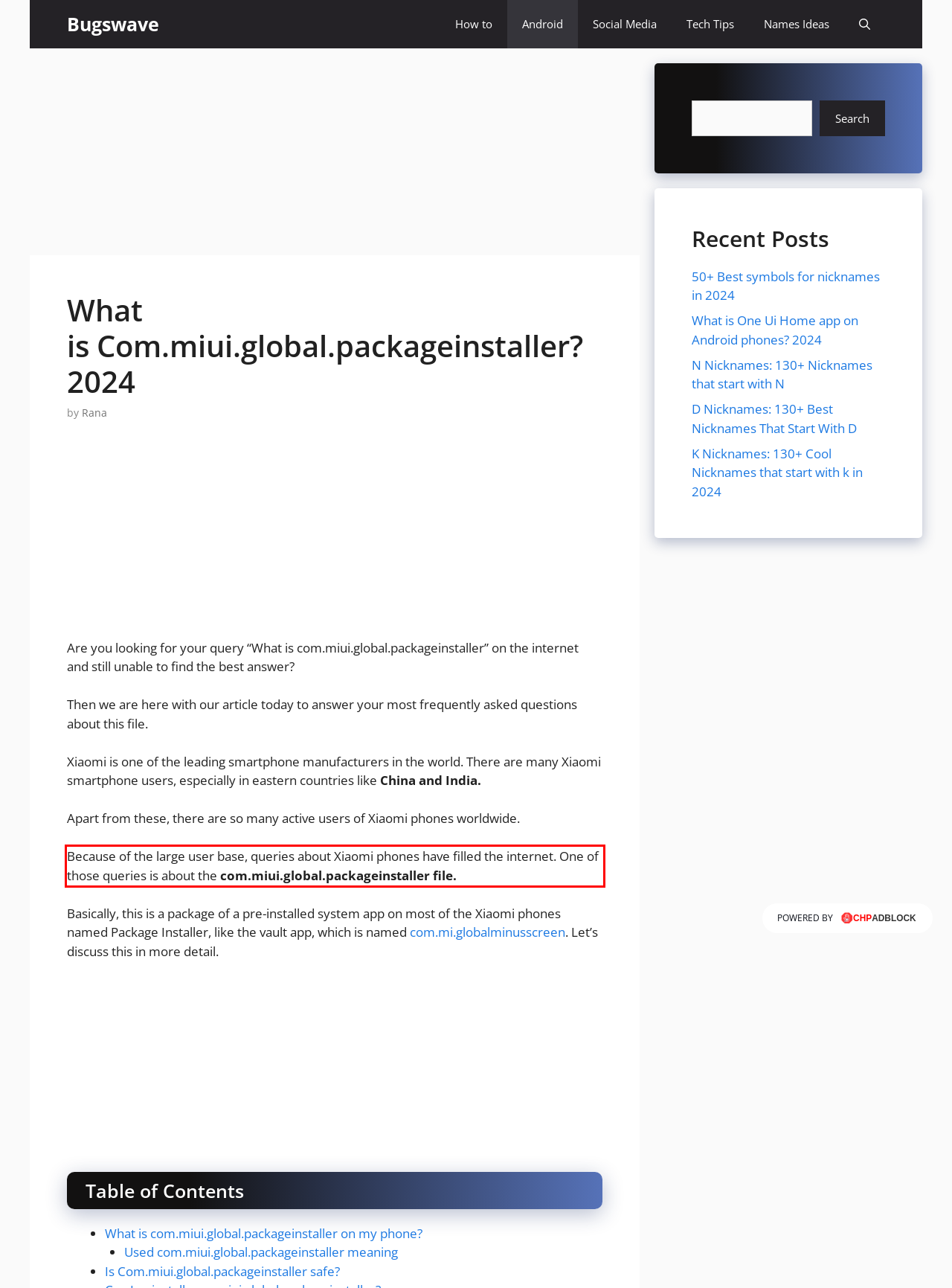Please perform OCR on the text content within the red bounding box that is highlighted in the provided webpage screenshot.

Because of the large user base, queries about Xiaomi phones have filled the internet. One of those queries is about the com.miui.global.packageinstaller file.